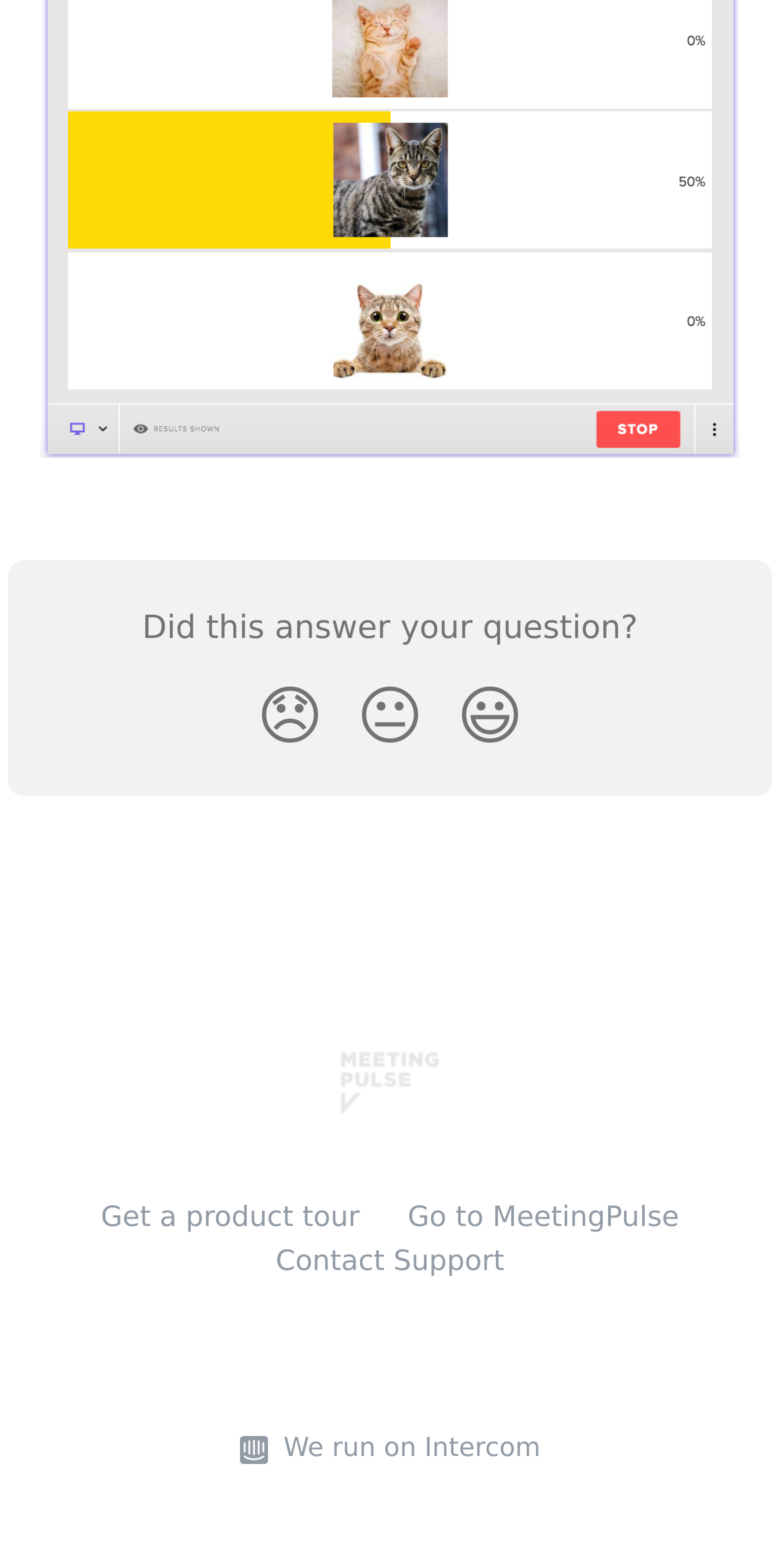What is the image name below the footer links?
Give a single word or phrase answer based on the content of the image.

Intercom